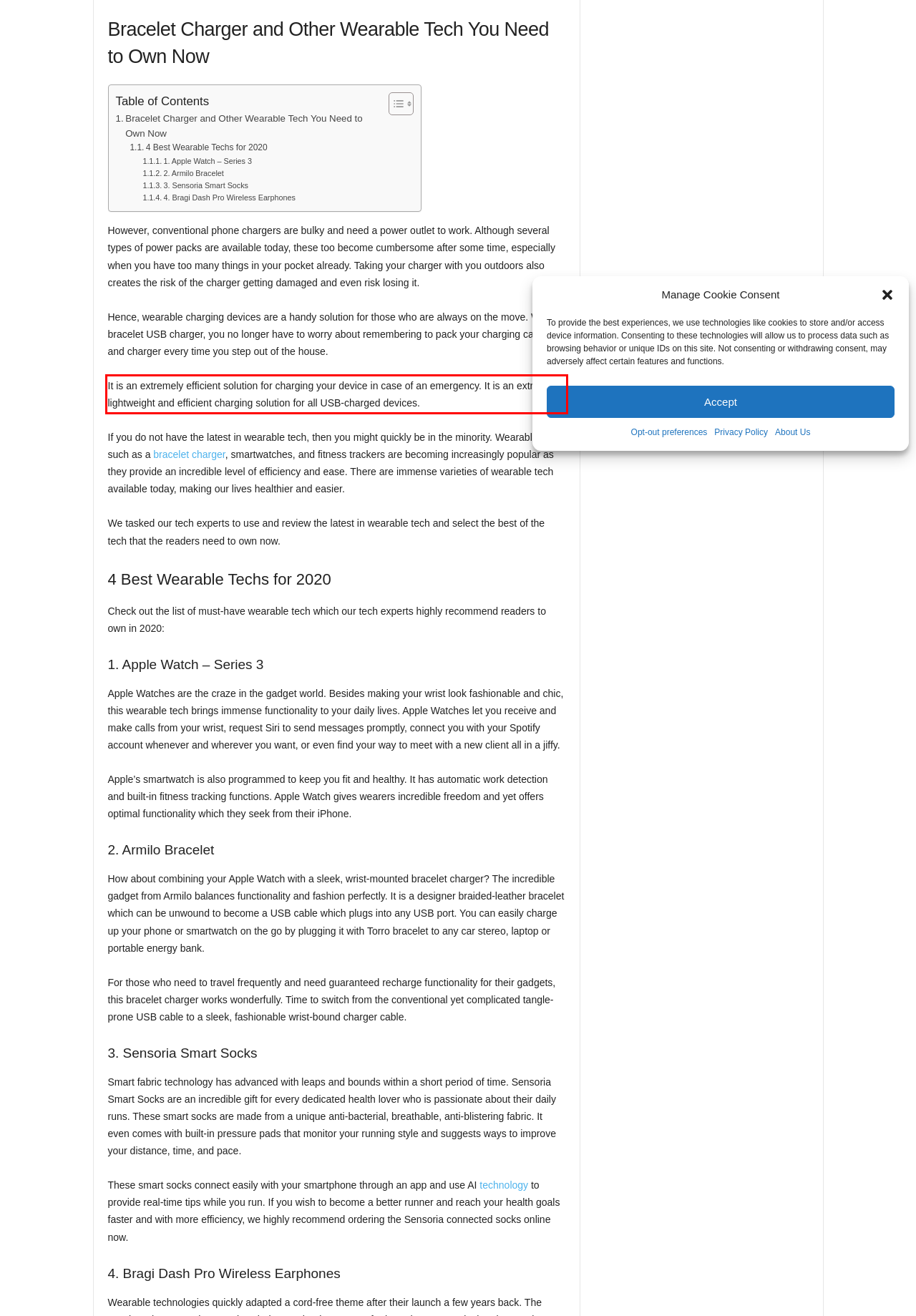Please identify and extract the text from the UI element that is surrounded by a red bounding box in the provided webpage screenshot.

It is an extremely efficient solution for charging your device in case of an emergency. It is an extremely lightweight and efficient charging solution for all USB-charged devices.